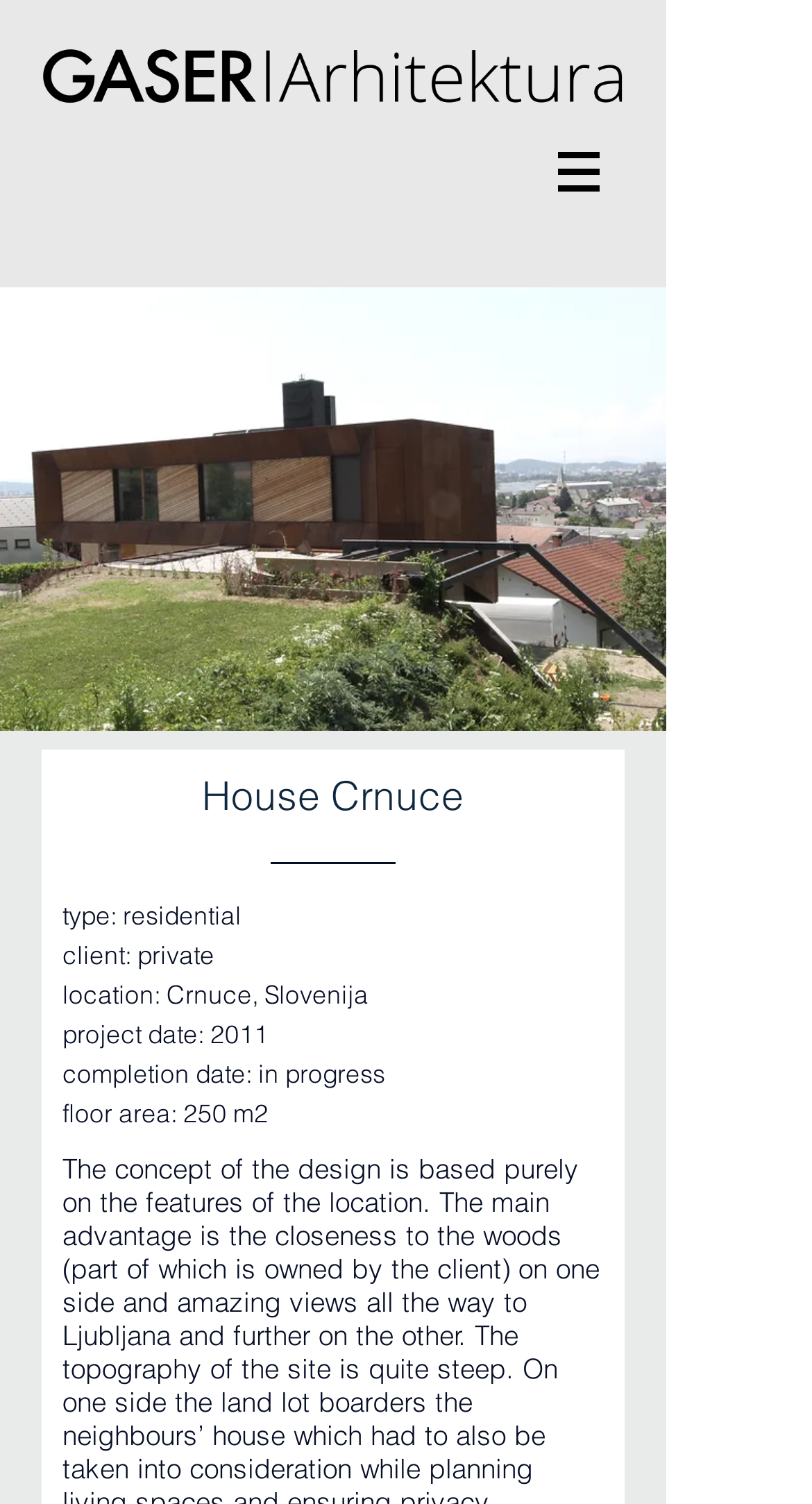Detail the features and information presented on the webpage.

The webpage is about a residential project called "House Crnuce" located in Crnuce, Slovenia. At the top left of the page, there is a logo image "Gaser-Arhitektura-za-spletno-stran.gif" which is also a link. Below the logo, there is an iframe for site search. 

To the right of the logo, there is a navigation menu labeled "Site" with a dropdown button. The button has an icon image. 

The main content of the page is about the project details. The project title "House Crnuce" is displayed prominently. Below the title, there are five lines of text describing the project: type, client, location, project date, and completion date. The project type is residential, the client is private, and the project is still in progress. The floor area of the project is 250 square meters.